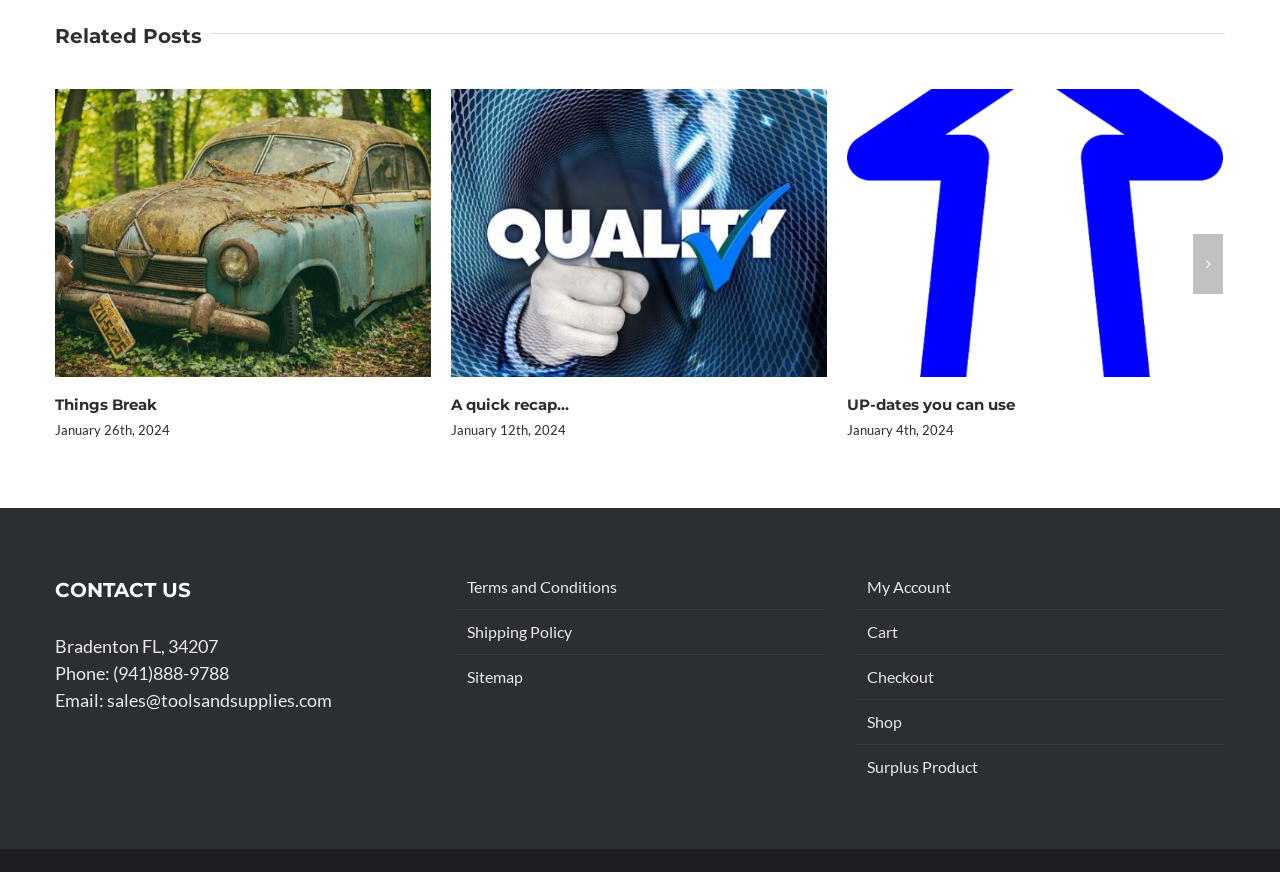What is the email address listed in the contact information?
Using the image as a reference, answer the question in detail.

The email address is obtained from the link element with text 'sales@toolsandsupplies.com' and bounding box coordinates [0.084, 0.79, 0.259, 0.815].